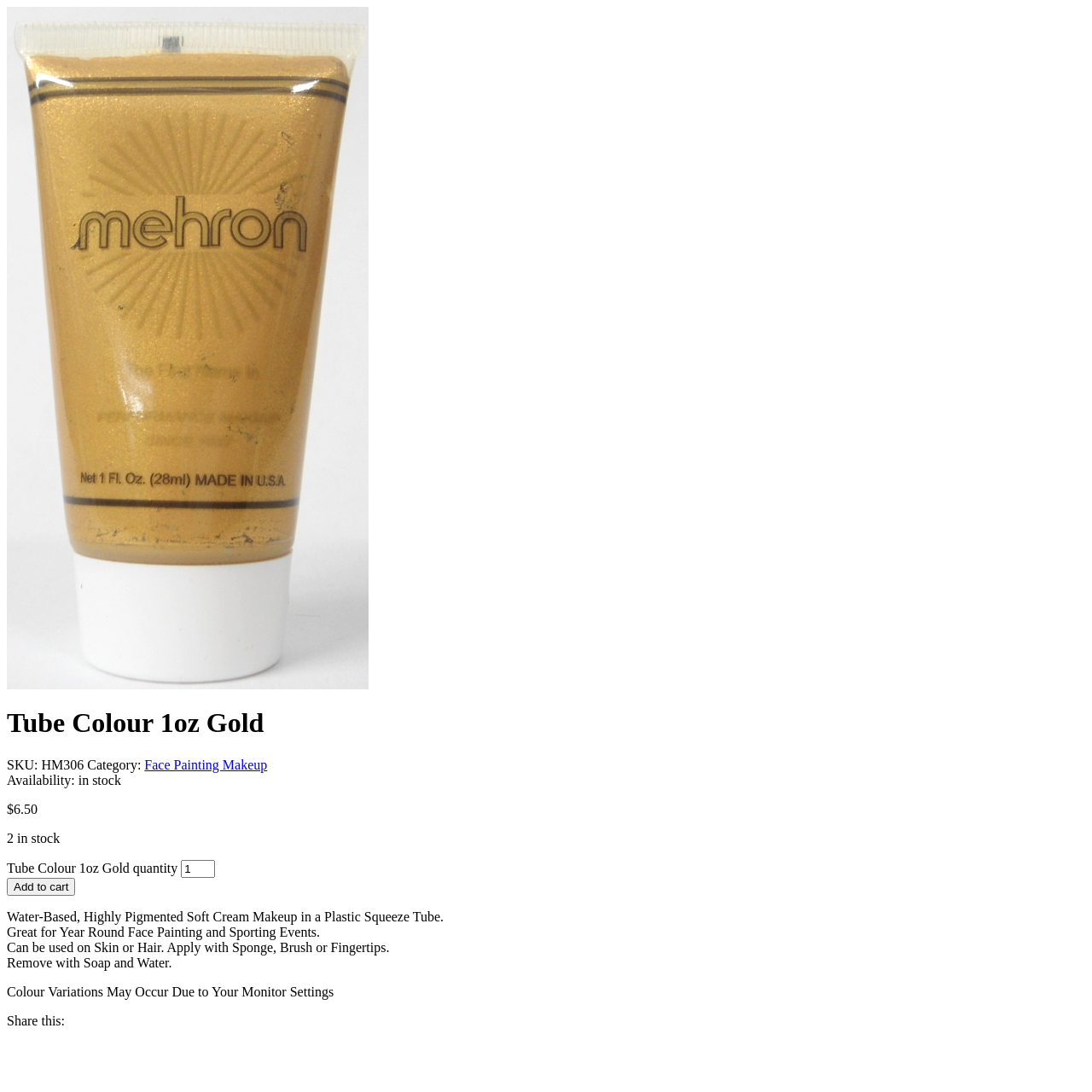Provide a brief response using a word or short phrase to this question:
What is the minimum quantity that can be purchased?

1